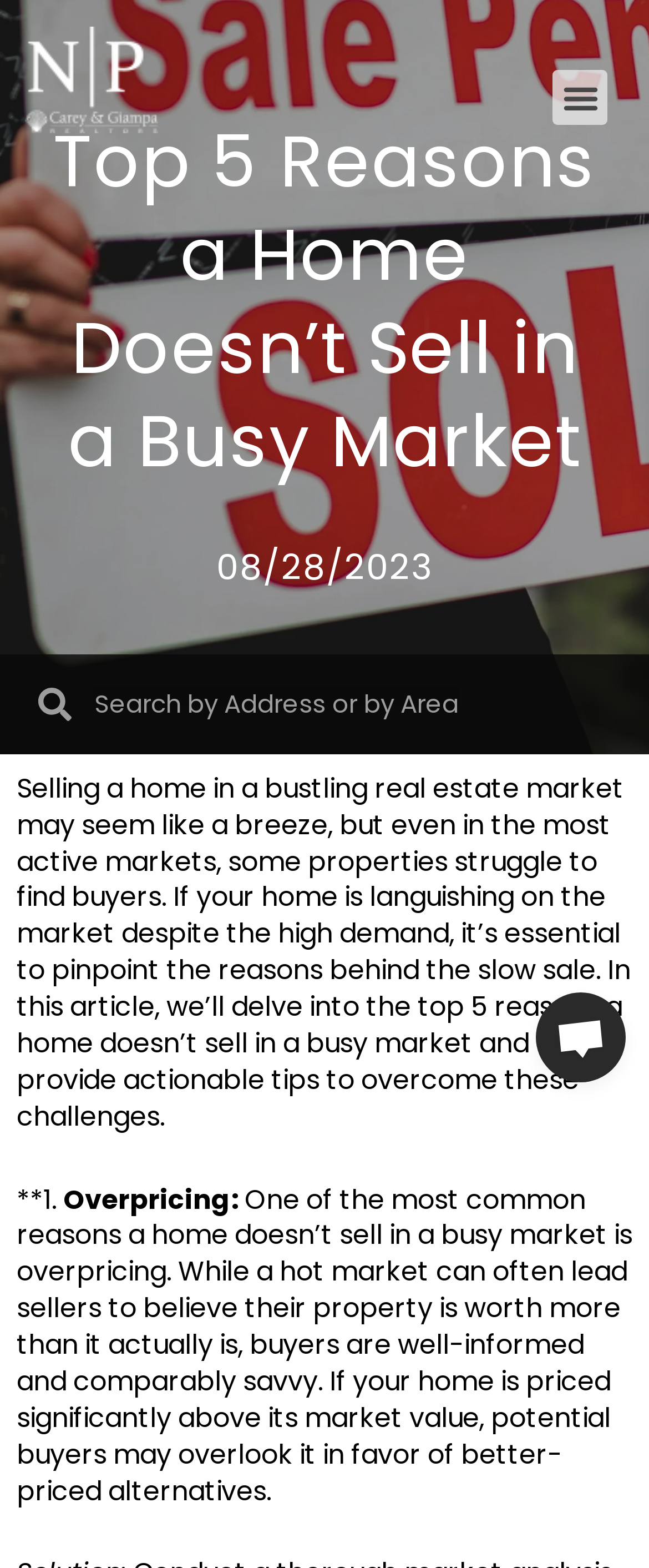Answer briefly with one word or phrase:
What is the first reason a home doesn't sell in a busy market?

Overpricing